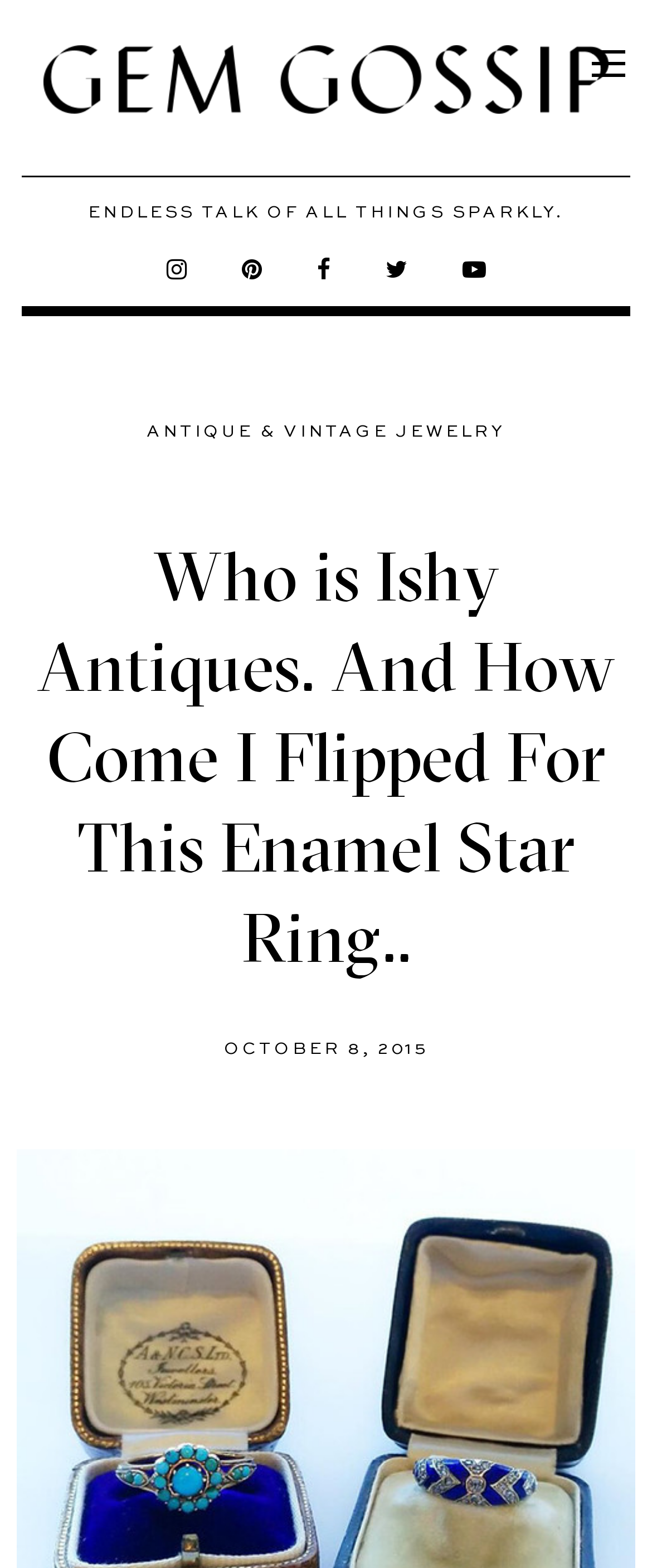Describe all the significant parts and information present on the webpage.

The webpage appears to be a blog post about jewelry, specifically about Ishy Antiques and an enamel star ring. At the top of the page, there is a navigation header with a button on the right side. Below the navigation header, the title "Gem Gossip - Jewelry Blog" is displayed prominently, accompanied by an image. 

Underneath the title, the tagline "ENDLESS TALK OF ALL THINGS SPARKLY" is written in a smaller font. 

To the right of the tagline, there are five links arranged horizontally, likely representing categories or tags. Below these links, there is a larger link titled "ANTIQUE & VINTAGE JEWELRY". 

The main content of the blog post is headed by a title "Who is Ishy Antiques? And How Come I Flipped For This Enamel Star Ring?!" which takes up most of the page's width. The date of the post, "OCTOBER 8, 2015", is displayed below the title.